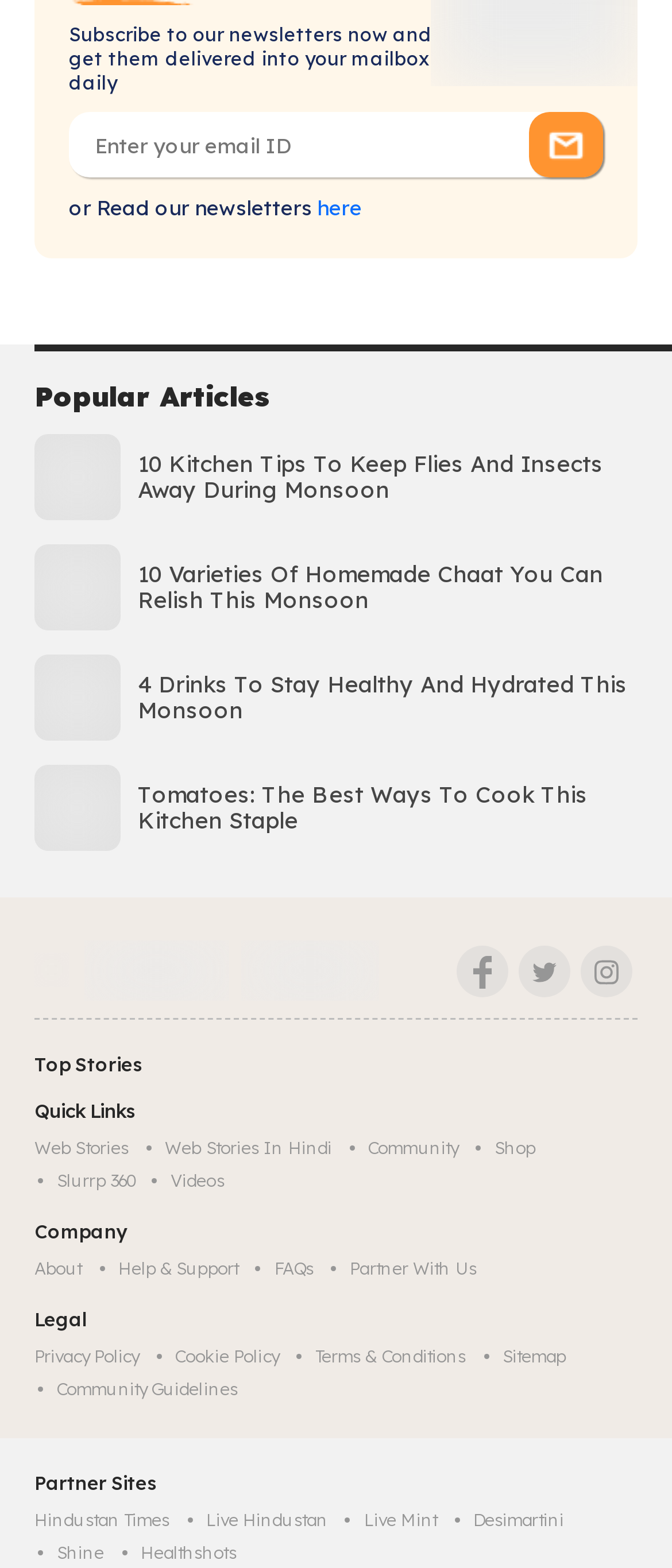Please specify the bounding box coordinates of the area that should be clicked to accomplish the following instruction: "Learn about the company". The coordinates should consist of four float numbers between 0 and 1, i.e., [left, top, right, bottom].

[0.051, 0.797, 0.142, 0.818]